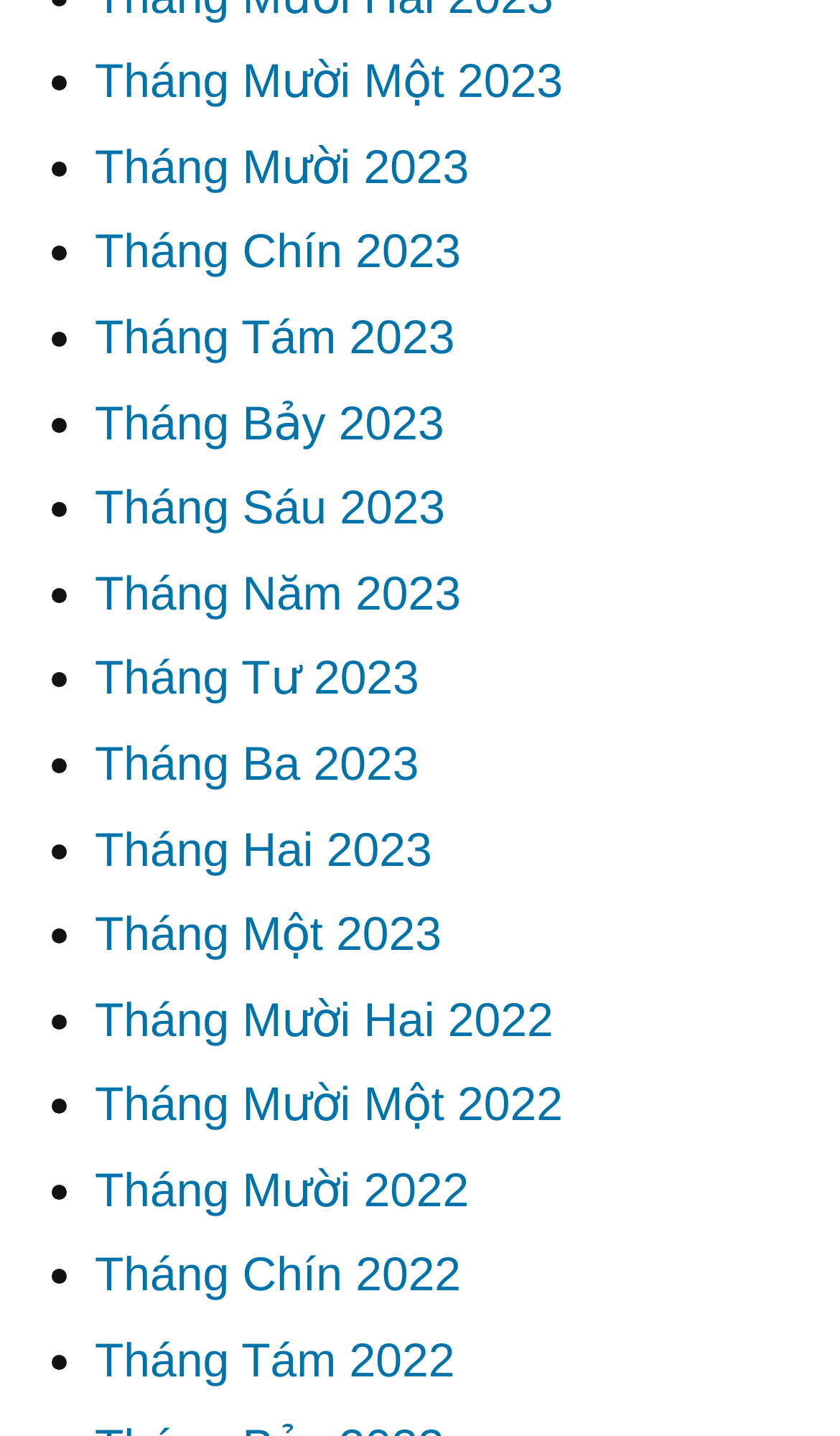Using the details in the image, give a detailed response to the question below:
What is the most recent month listed?

By examining the list of links, I can see that the most recent month listed is 'Tháng Mười Một 2023', which is the first link in the list.